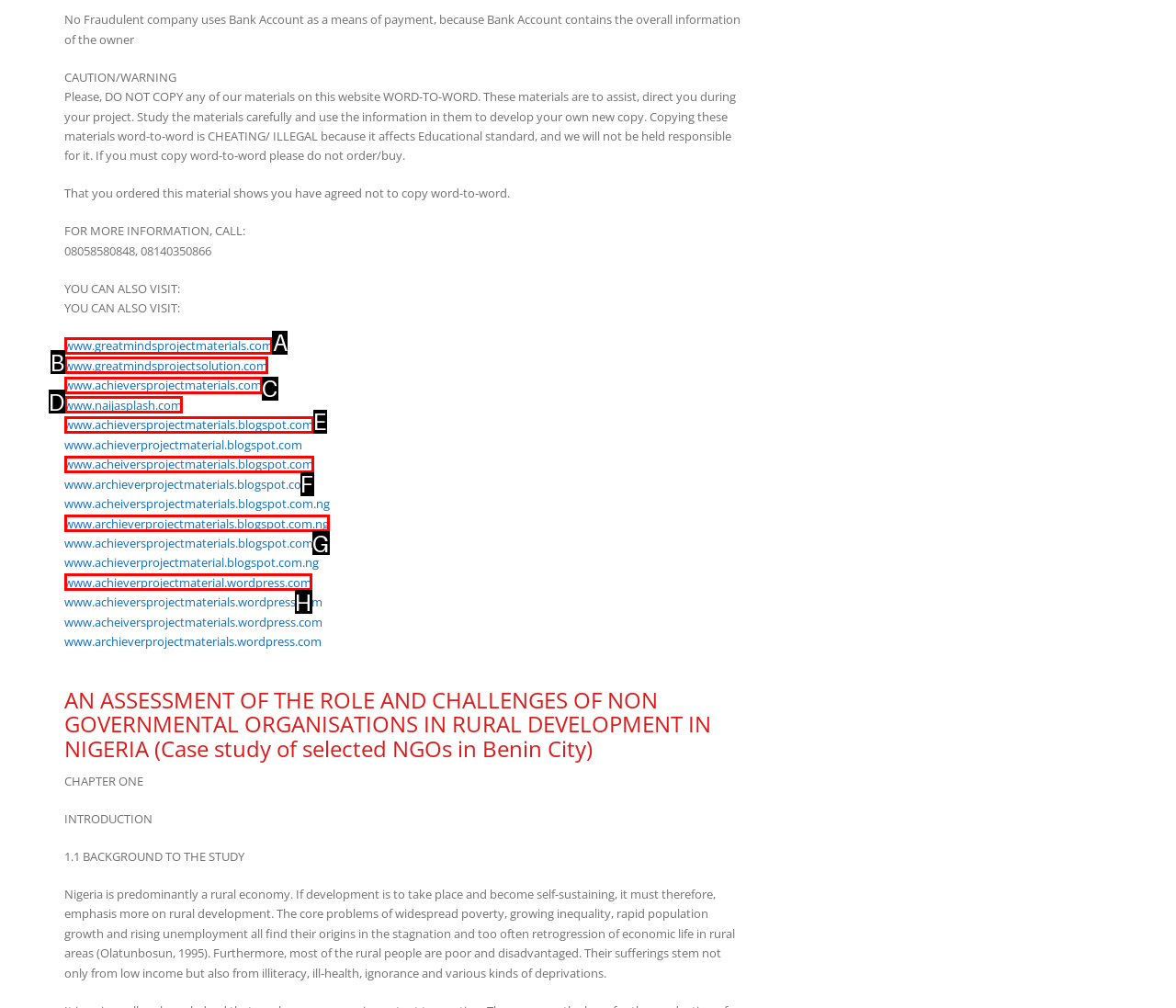Determine the HTML element to click for the instruction: Click the link to visit www.greatmindsprojectmaterials.com.
Answer with the letter corresponding to the correct choice from the provided options.

A